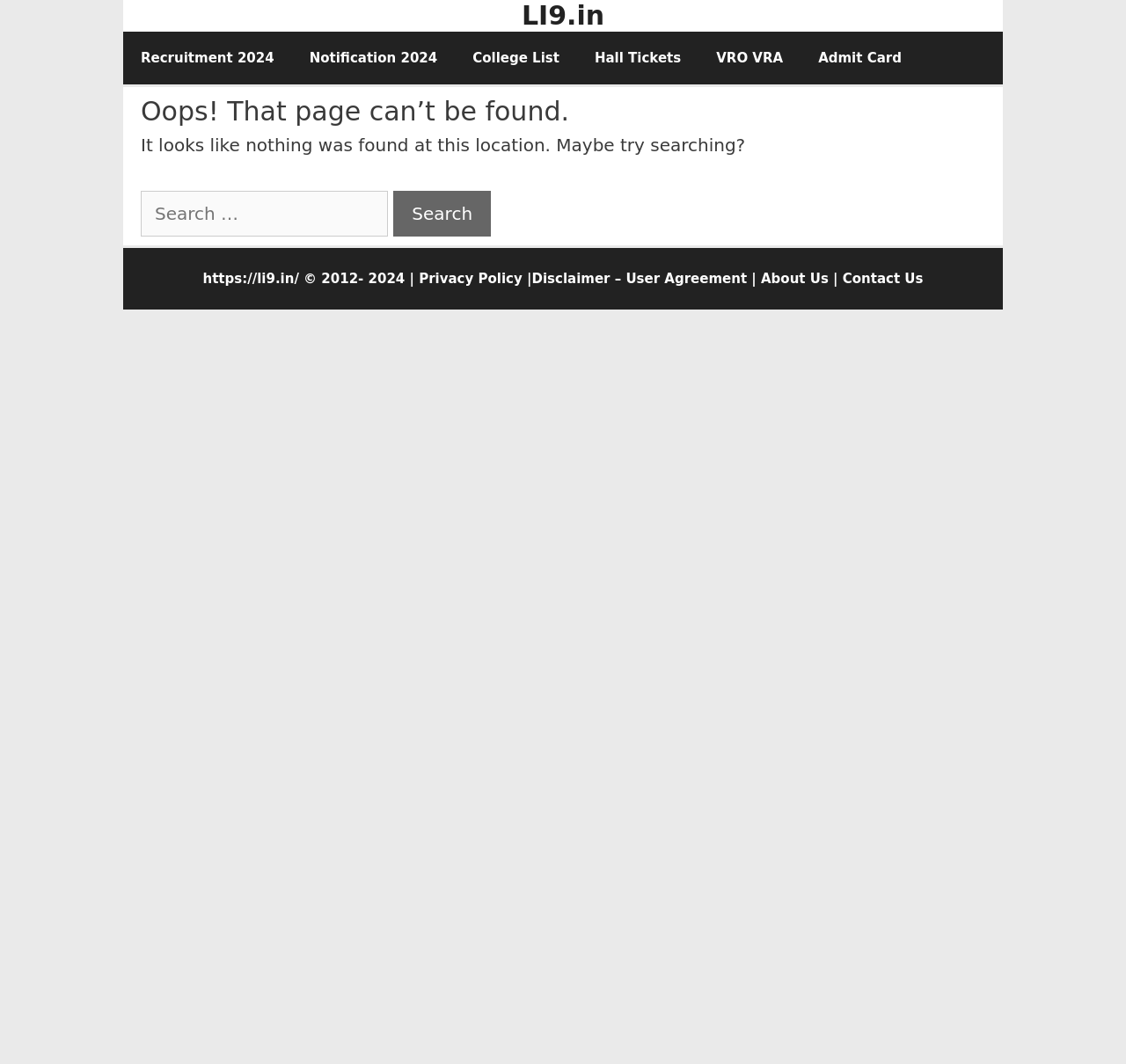Can you provide the bounding box coordinates for the element that should be clicked to implement the instruction: "Search for something"?

[0.125, 0.179, 0.345, 0.222]